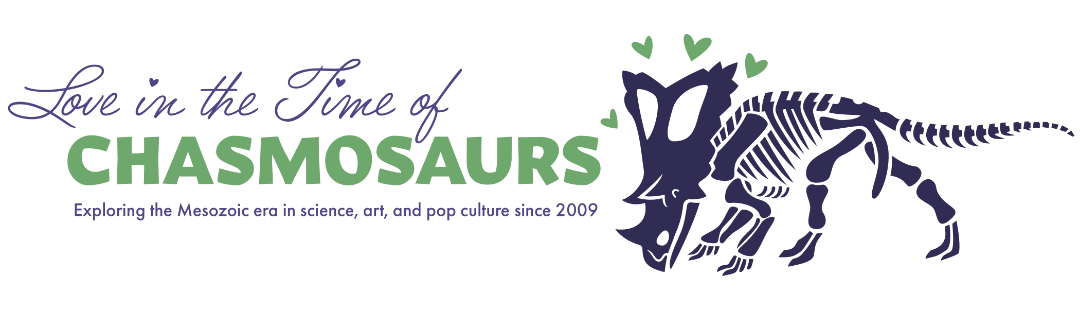Using the information in the image, give a comprehensive answer to the question: 
What is the year the platform was established?

According to the caption, the platform 'Love in the Time of Chasmosaurs' has been dedicated to exploring the Mesozoic era since 2009, which implies that it was established in that year.